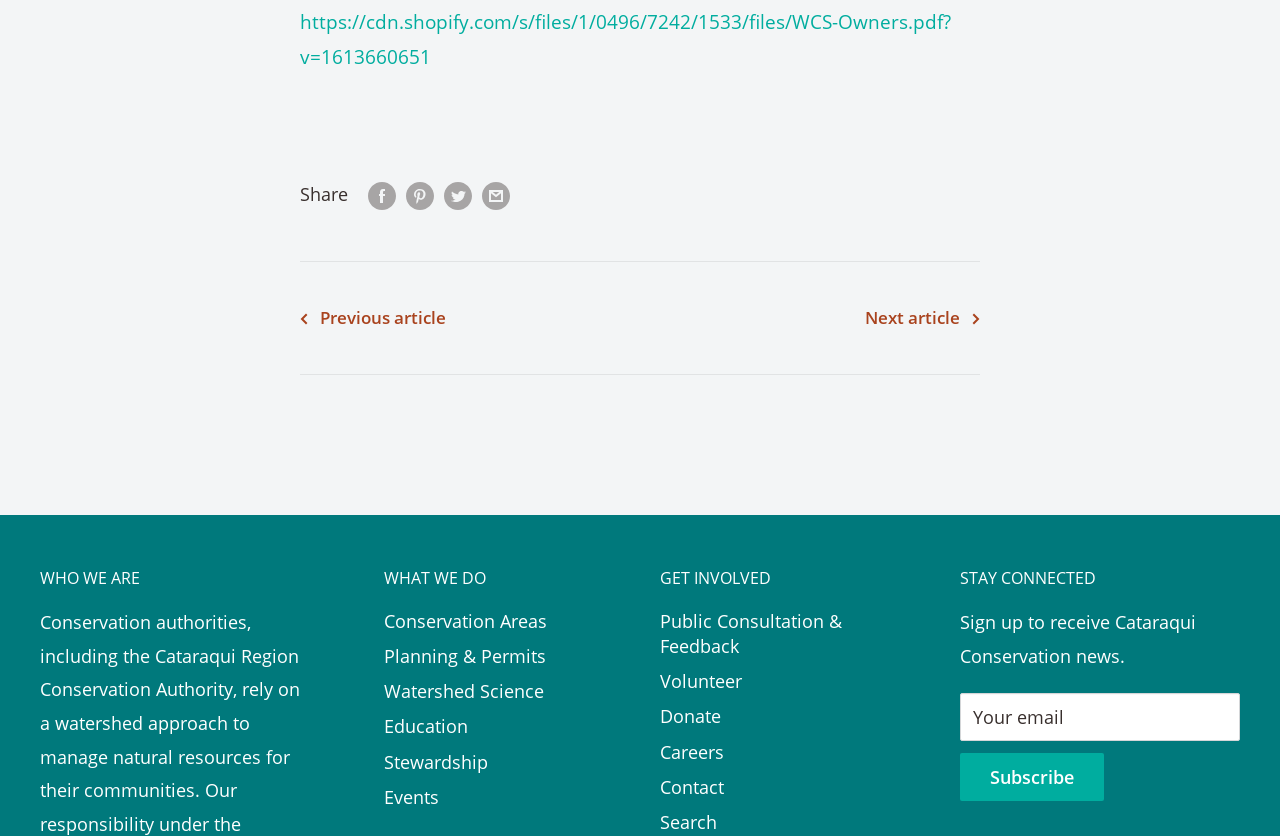Identify the bounding box of the UI element described as follows: "Next article". Provide the coordinates as four float numbers in the range of 0 to 1 [left, top, right, bottom].

[0.676, 0.362, 0.766, 0.4]